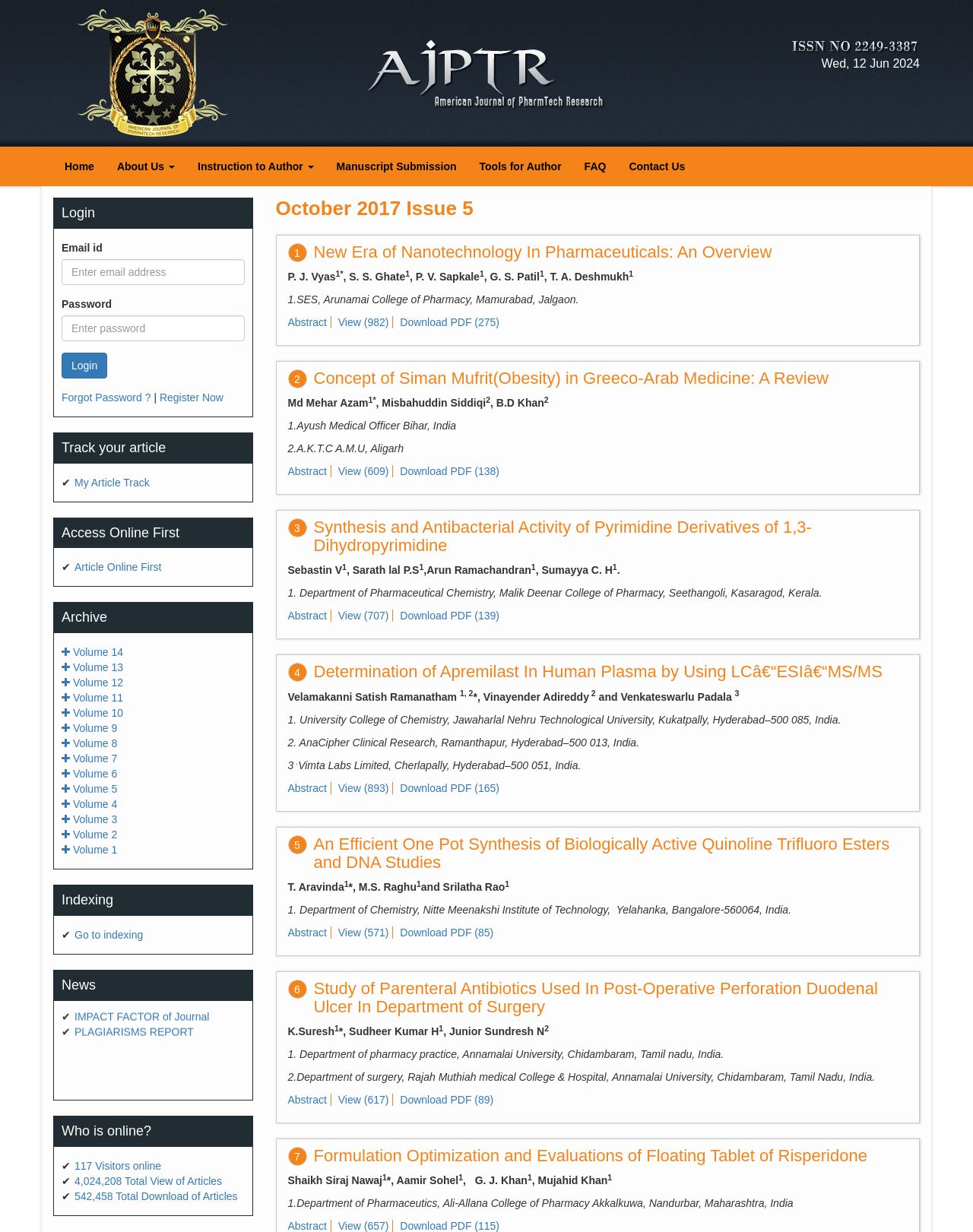What is the title of the first article in the 'October 2017 Issue 5' section?
Please answer the question with a detailed and comprehensive explanation.

The first article in the 'October 2017 Issue 5' section has a heading element with the bounding box coordinates [0.322, 0.197, 0.933, 0.212]. The title of the article is 'New Era of Nanotechnology In Pharmaceuticals: An Overview'.